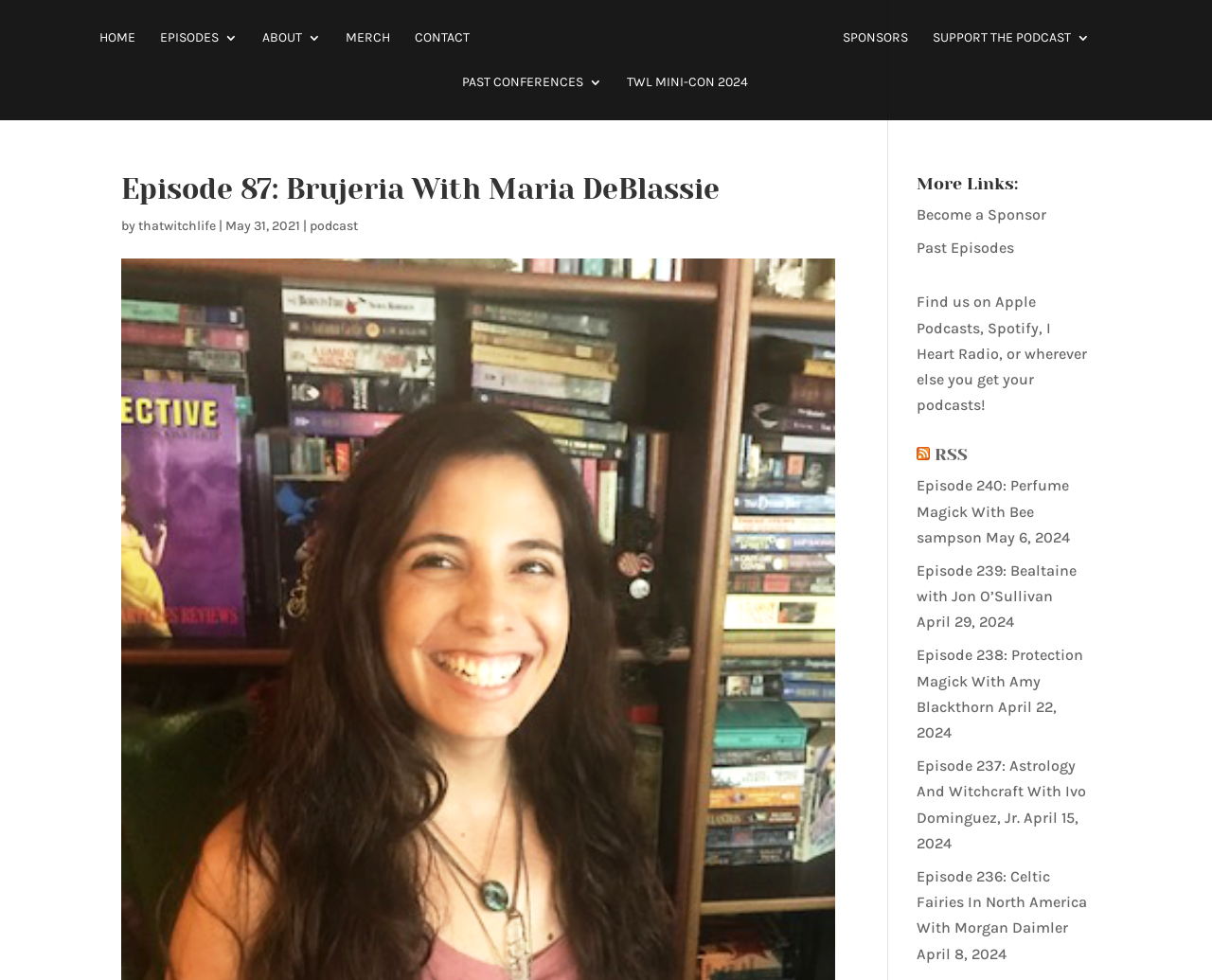Please provide a comprehensive answer to the question based on the screenshot: What is the date of the latest past episode?

I looked at the dates of the past episodes and found that the latest one is 'Episode 240: Perfume Magick With Bee Sampson' with a date of 'May 6, 2024'.